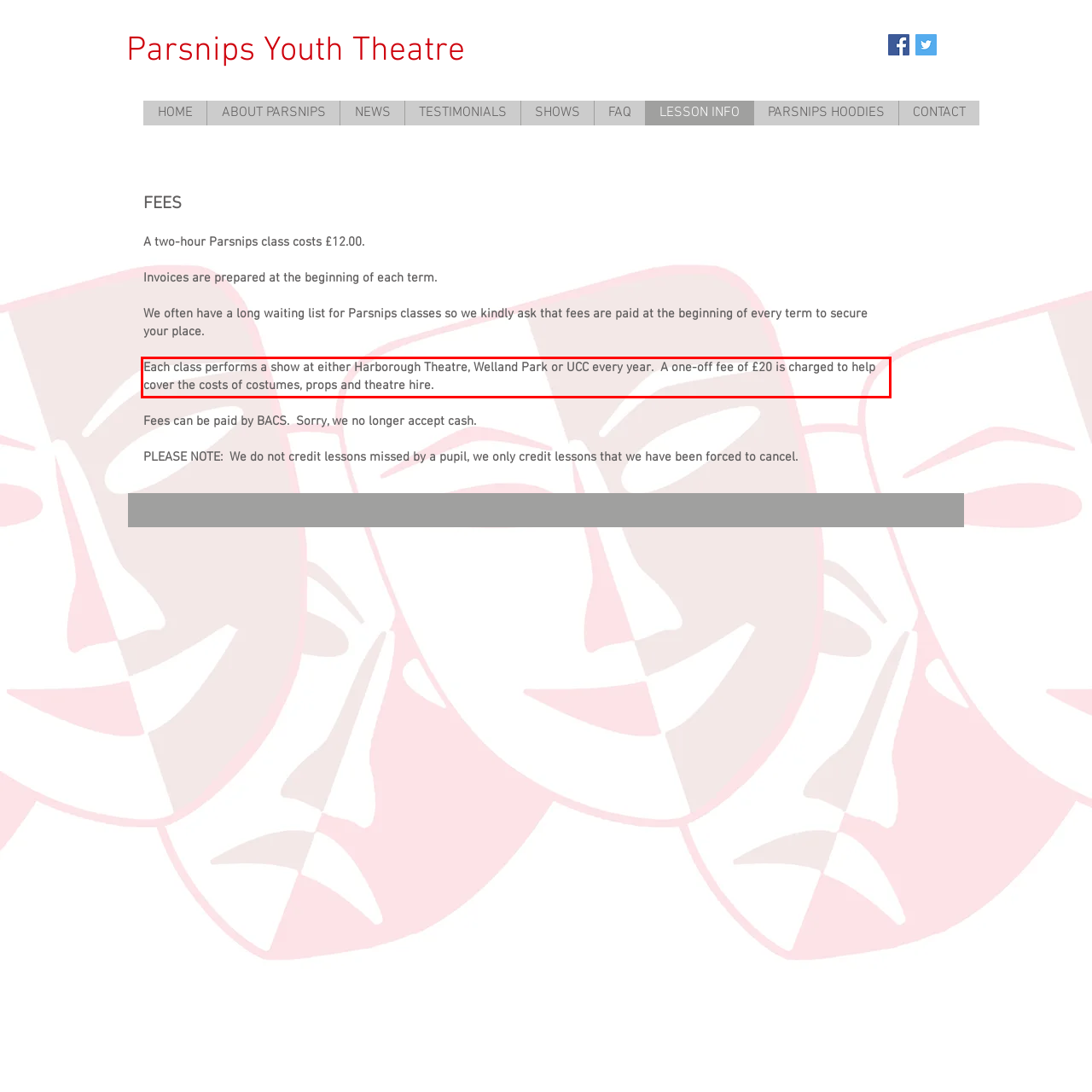Given a screenshot of a webpage, locate the red bounding box and extract the text it encloses.

Each class performs a show at either Harborough Theatre, Welland Park or UCC every year. A one-off fee of £20 is charged to help cover the costs of costumes, props and theatre hire.